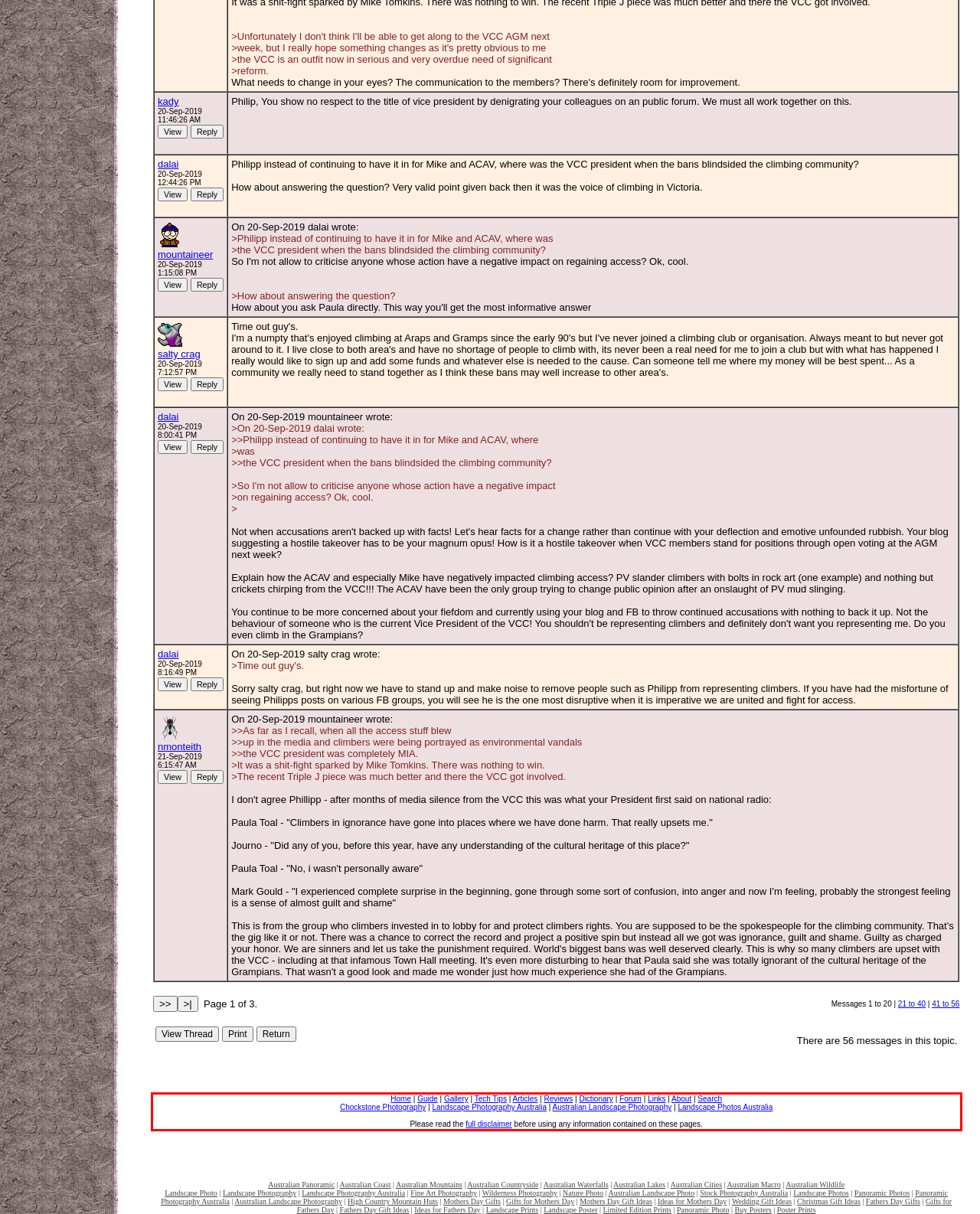Examine the webpage screenshot and use OCR to recognize and output the text within the red bounding box.

Home | Guide | Gallery | Tech Tips | Articles | Reviews | Dictionary | Forum | Links | About | Search Chockstone Photography | Landscape Photography Australia | Australian Landscape Photography | Landscape Photos Australia Please read the full disclaimer before using any information contained on these pages.